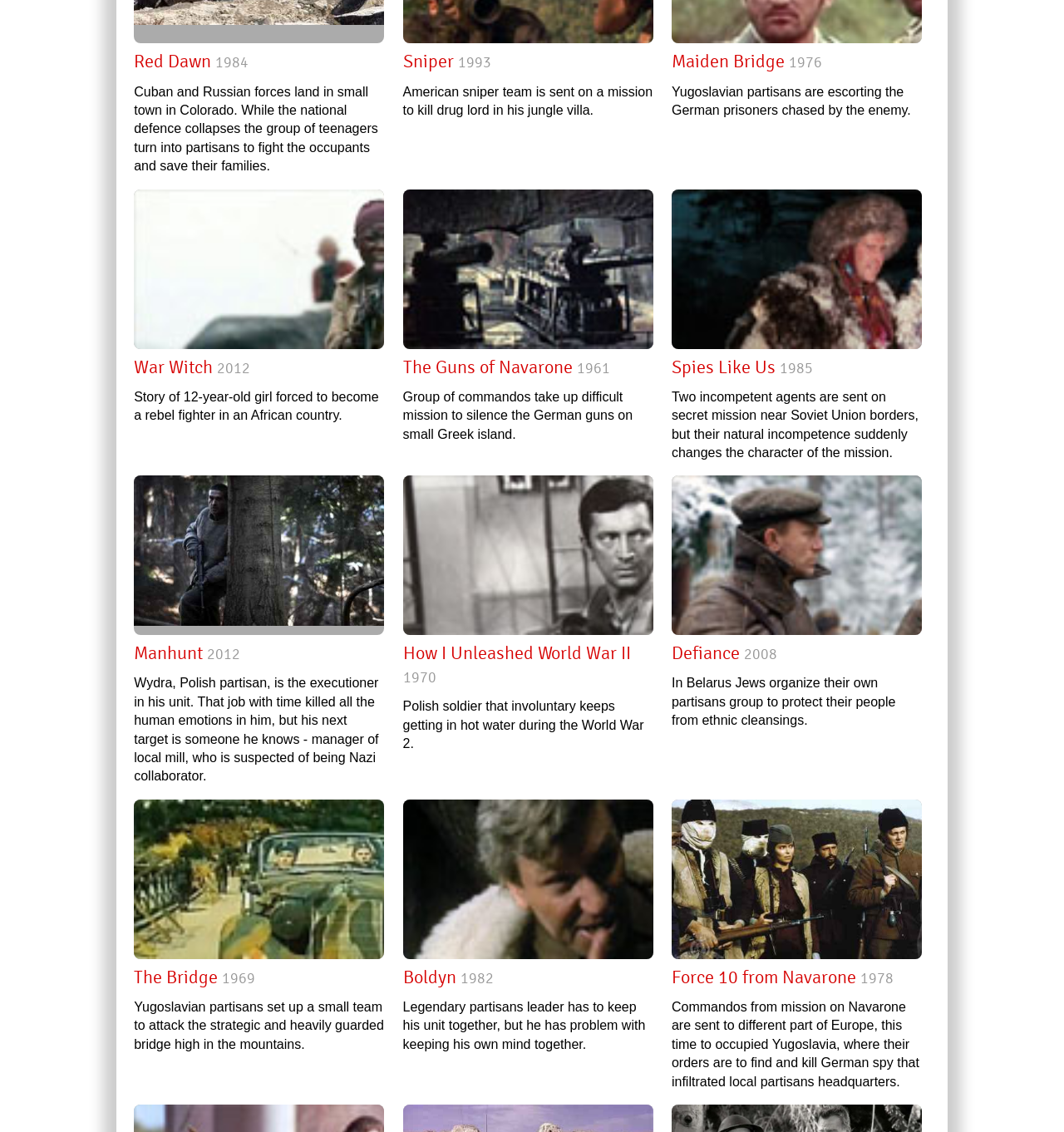Kindly determine the bounding box coordinates for the clickable area to achieve the given instruction: "Click on Red Dawn 1984".

[0.126, 0.044, 0.361, 0.065]